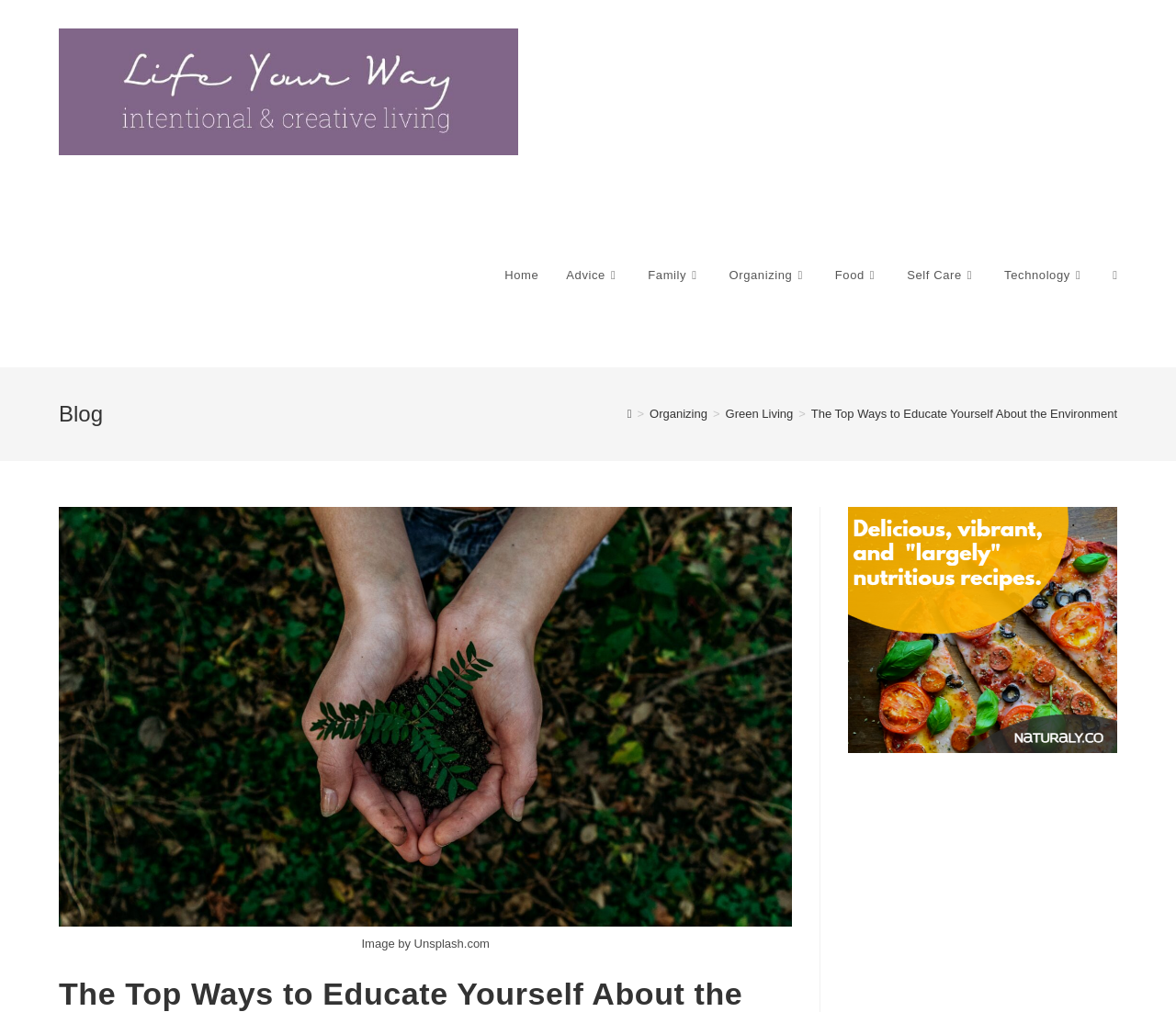Please reply to the following question with a single word or a short phrase:
What is the current page about?

Educating yourself about the environment